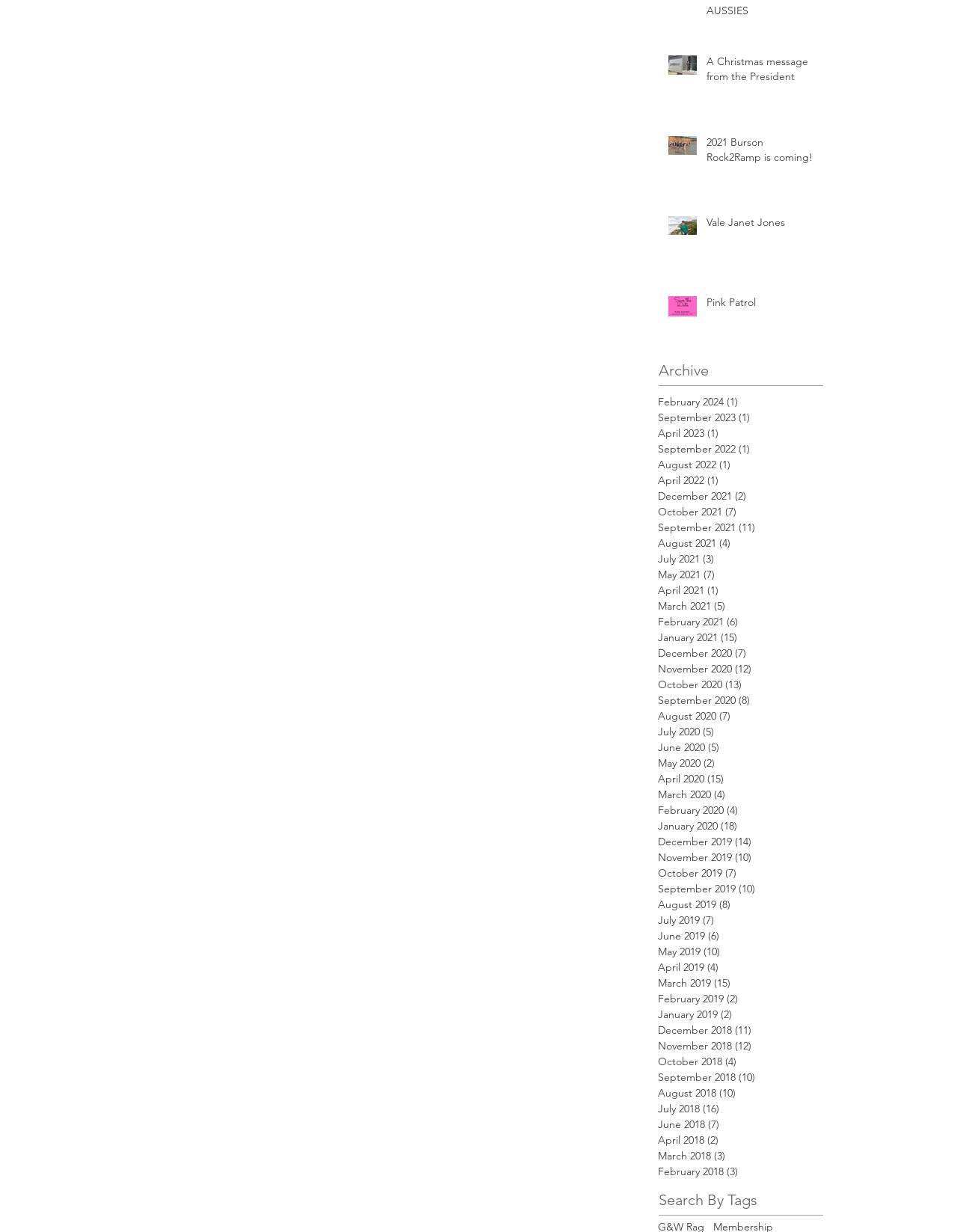Please reply to the following question using a single word or phrase: 
What is the purpose of the links under the 'Archive' heading?

To access posts by month and year